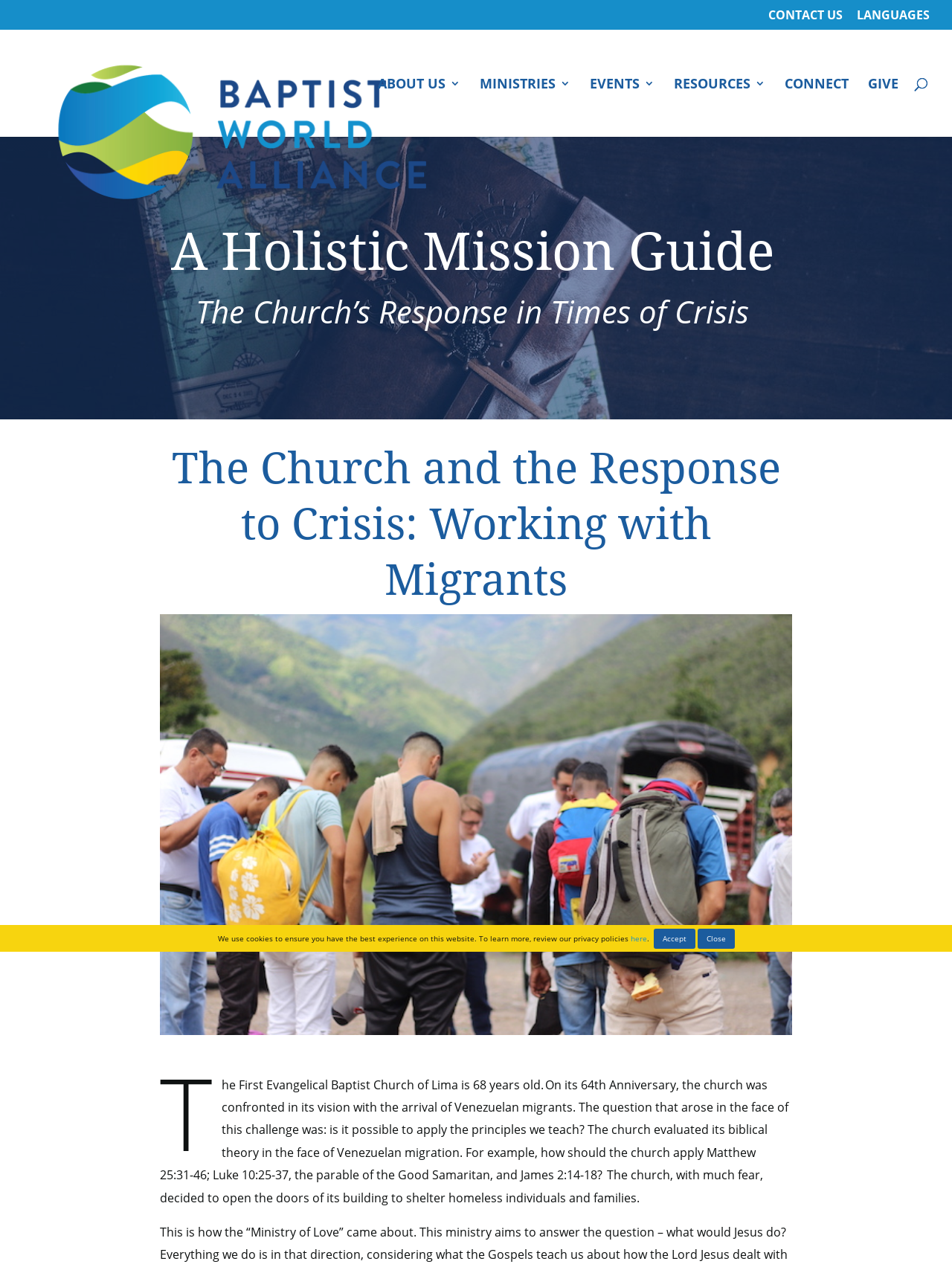What is the name of the church mentioned in the article?
Using the image as a reference, answer with just one word or a short phrase.

First Evangelical Baptist Church of Lima